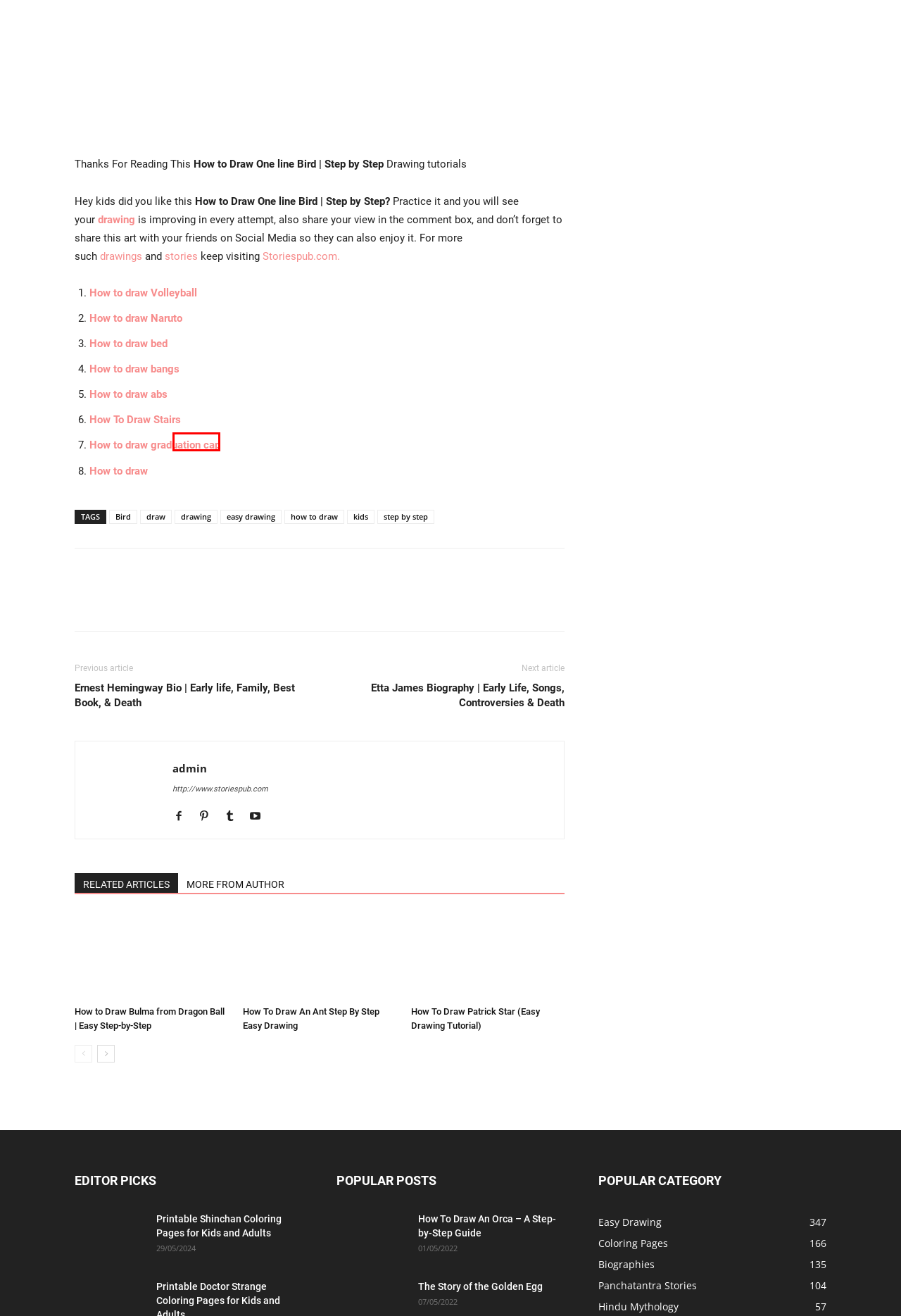Analyze the webpage screenshot with a red bounding box highlighting a UI element. Select the description that best matches the new webpage after clicking the highlighted element. Here are the options:
A. How To Draw A Volleyball
B. How To Draw A Abs In 7 Simple And Easy Step By Step Guide
C. Drawing | Storiespub
D. Ernest Hemingway Bio | Early Life, Family, Best Book, & Death | Storiespub
E. Step By Step | Storiespub
F. Herbert Buckingham Khaury (Tiny Tim) Biography | Storiespub
G. How To Draw An Ant Step By Step Easy Drawing | Storiespub
H. How To Draw Orca In Simple And Easy Step By Step Guide

C